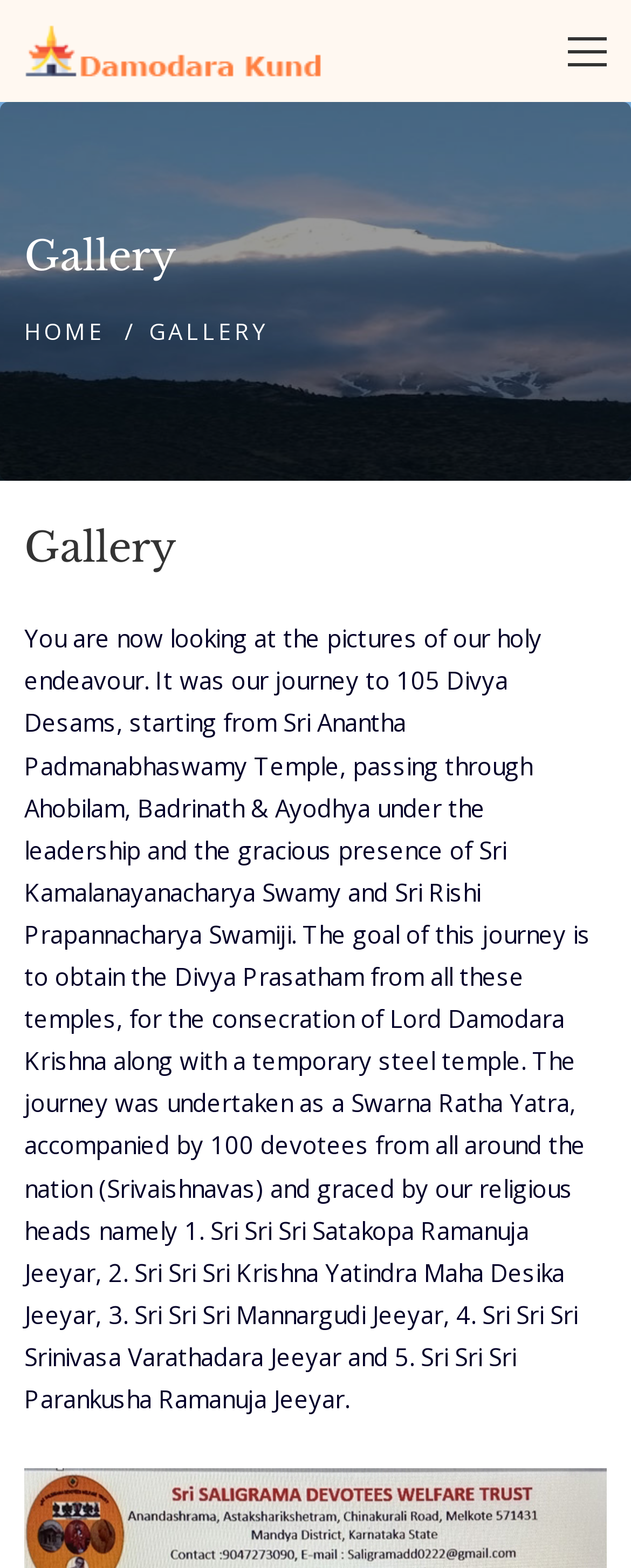Determine the bounding box of the UI component based on this description: "Home". The bounding box coordinates should be four float values between 0 and 1, i.e., [left, top, right, bottom].

[0.038, 0.2, 0.167, 0.223]